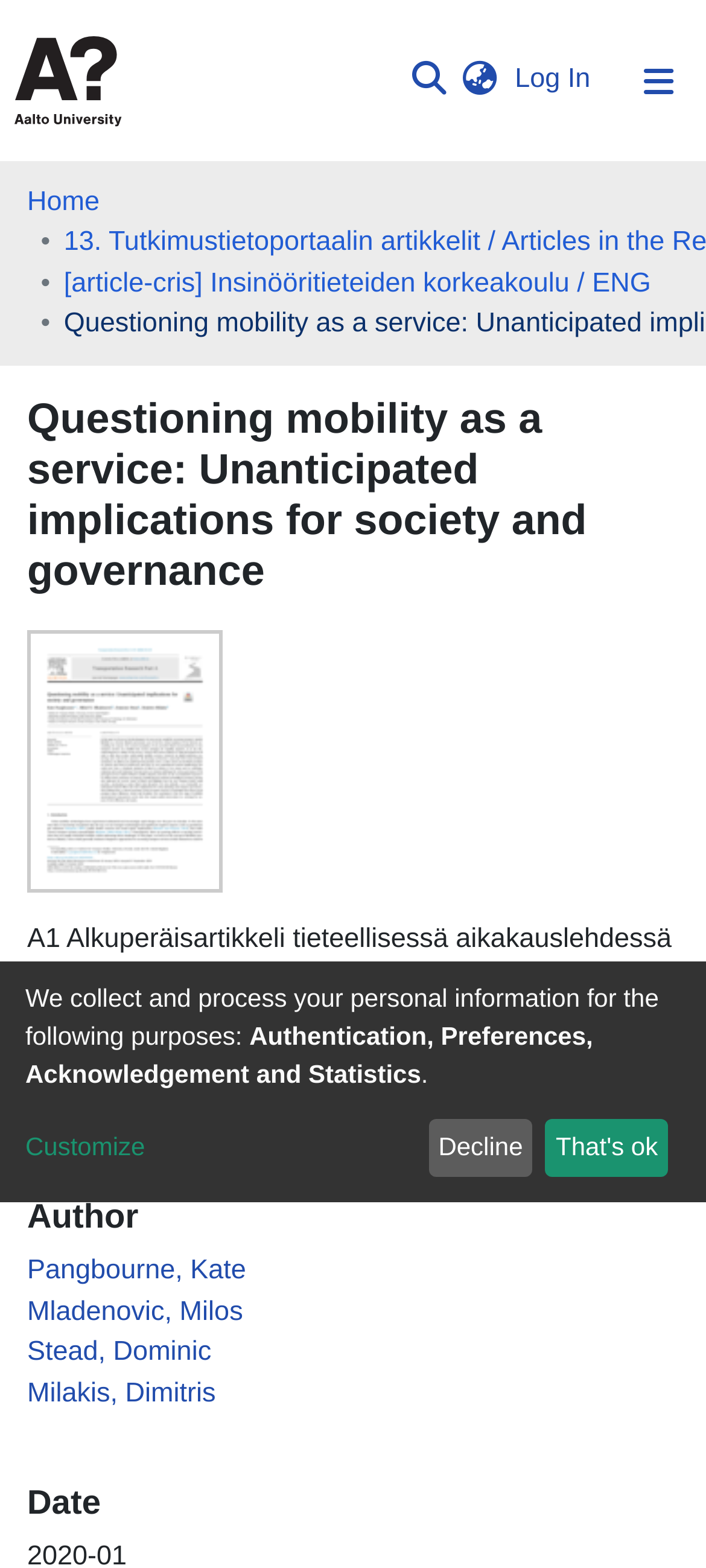Kindly determine the bounding box coordinates for the area that needs to be clicked to execute this instruction: "Go to College Hill Arsenal".

None